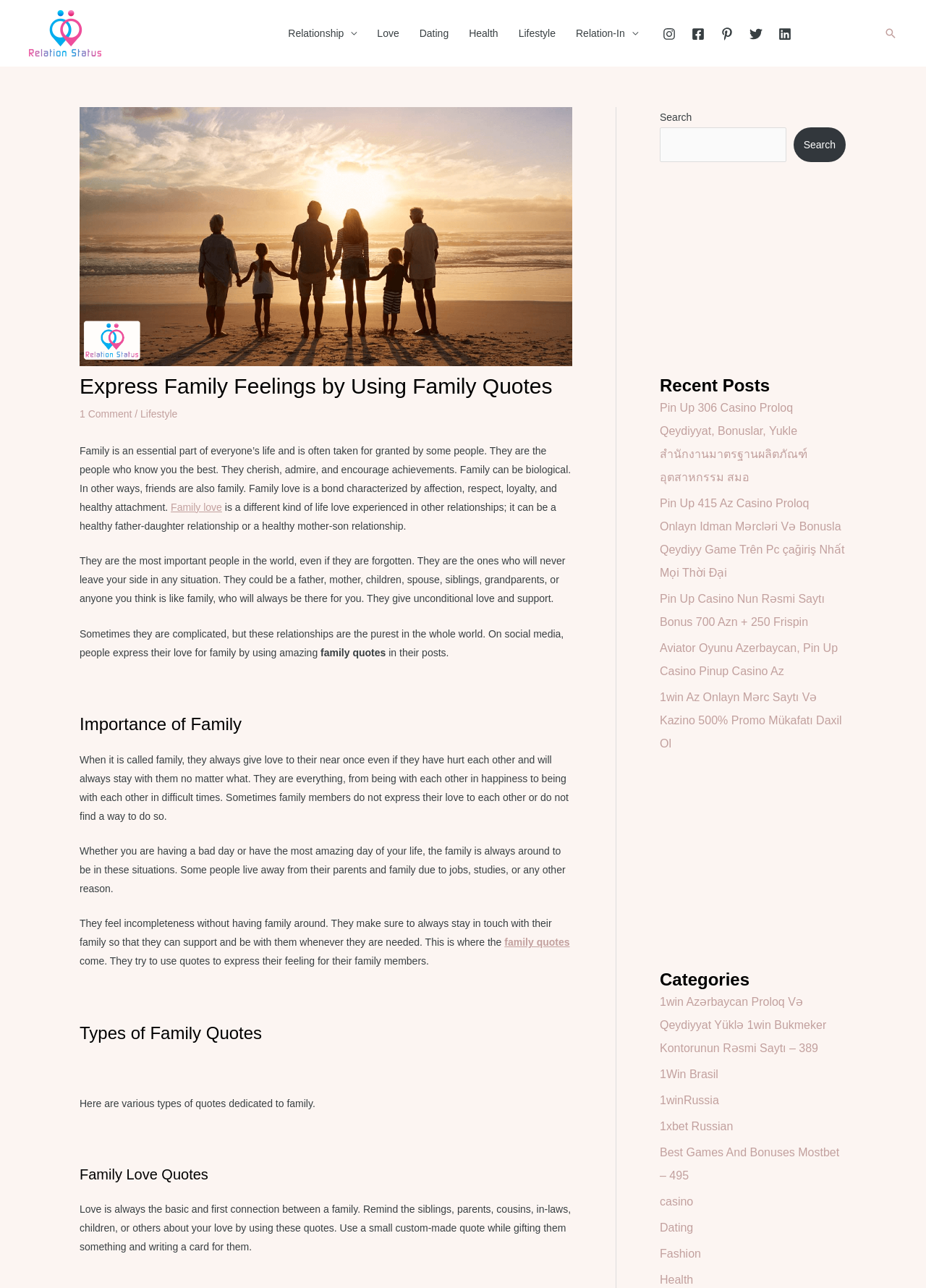Specify the bounding box coordinates of the element's area that should be clicked to execute the given instruction: "Search for something". The coordinates should be four float numbers between 0 and 1, i.e., [left, top, right, bottom].

[0.712, 0.099, 0.849, 0.126]